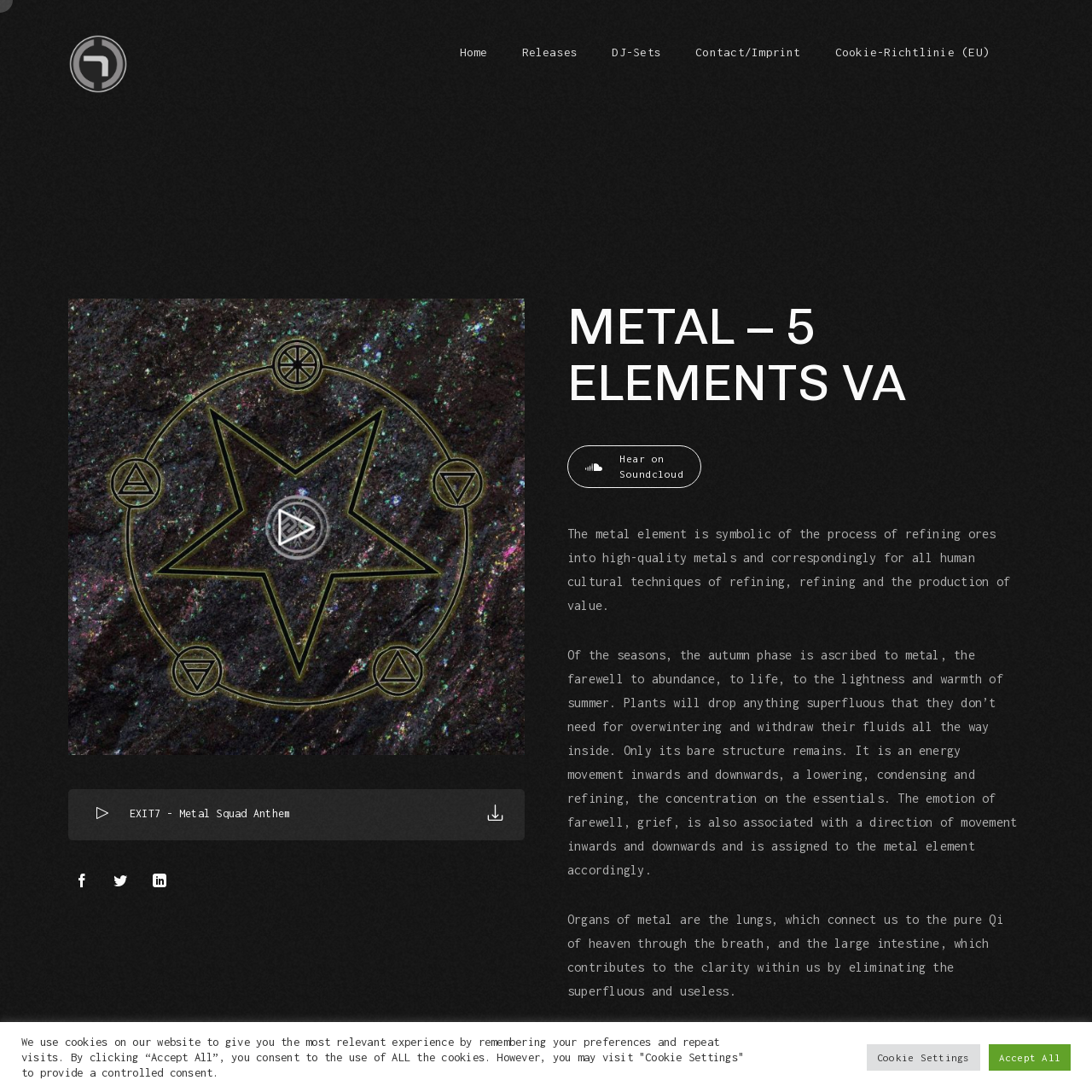Pinpoint the bounding box coordinates for the area that should be clicked to perform the following instruction: "Sign up or log in to like this post".

None